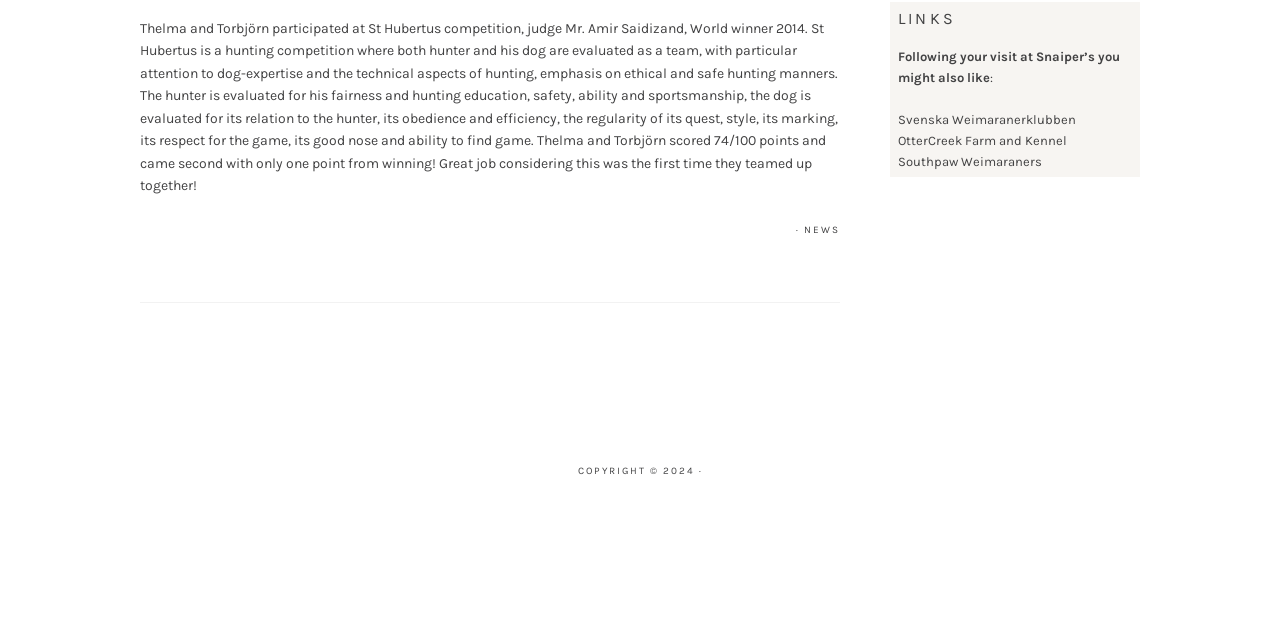Bounding box coordinates are to be given in the format (top-left x, top-left y, bottom-right x, bottom-right y). All values must be floating point numbers between 0 and 1. Provide the bounding box coordinate for the UI element described as: Svenska Weimaranerklubben

[0.702, 0.176, 0.841, 0.199]